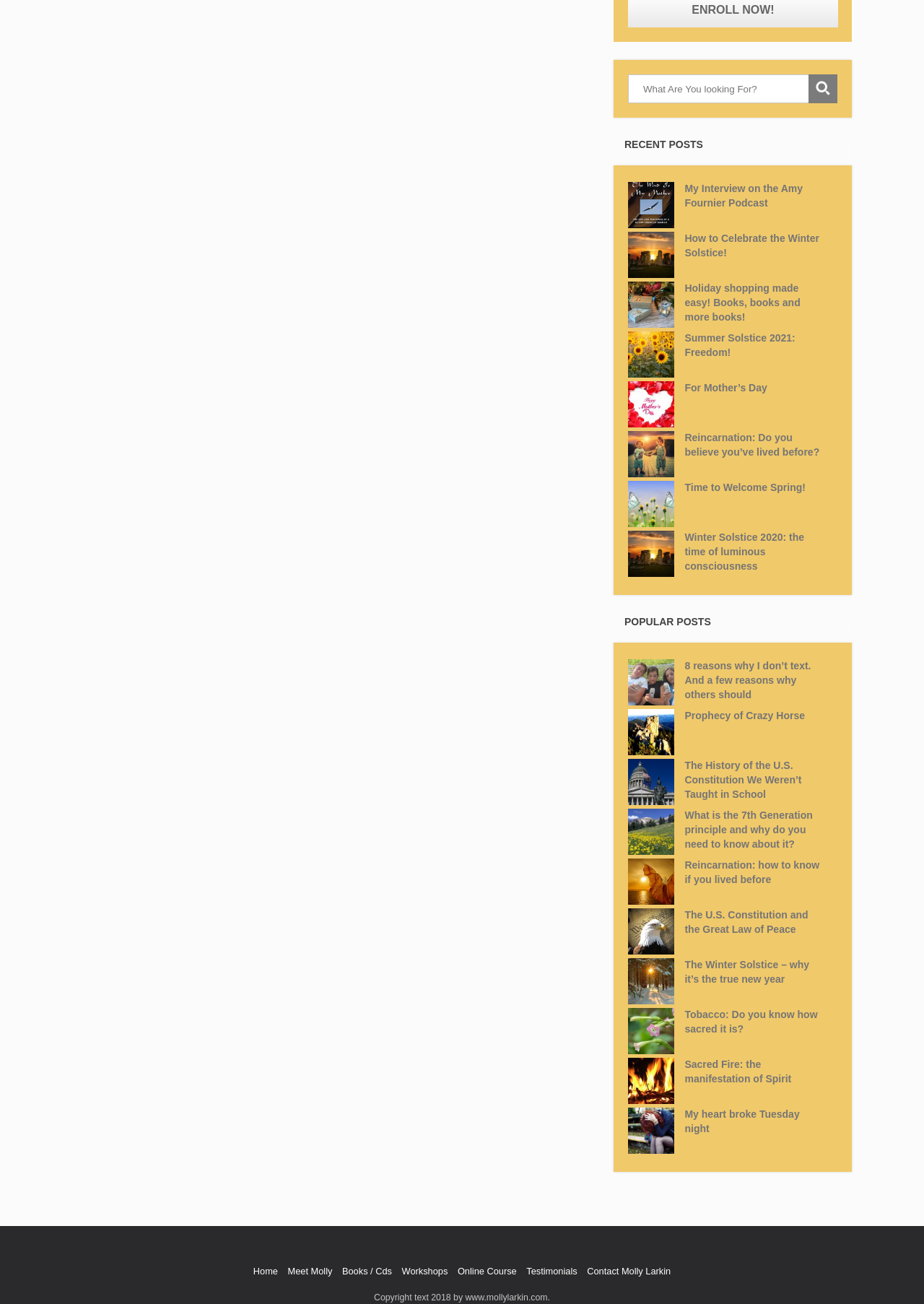Using the information shown in the image, answer the question with as much detail as possible: Who is the author or owner of the website?

The website has a navigation menu item labeled 'Meet Molly' and a copyright notice at the bottom of the page with the domain name 'www.mollylarkin.com', indicating that Molly Larkin is the author or owner of the website.